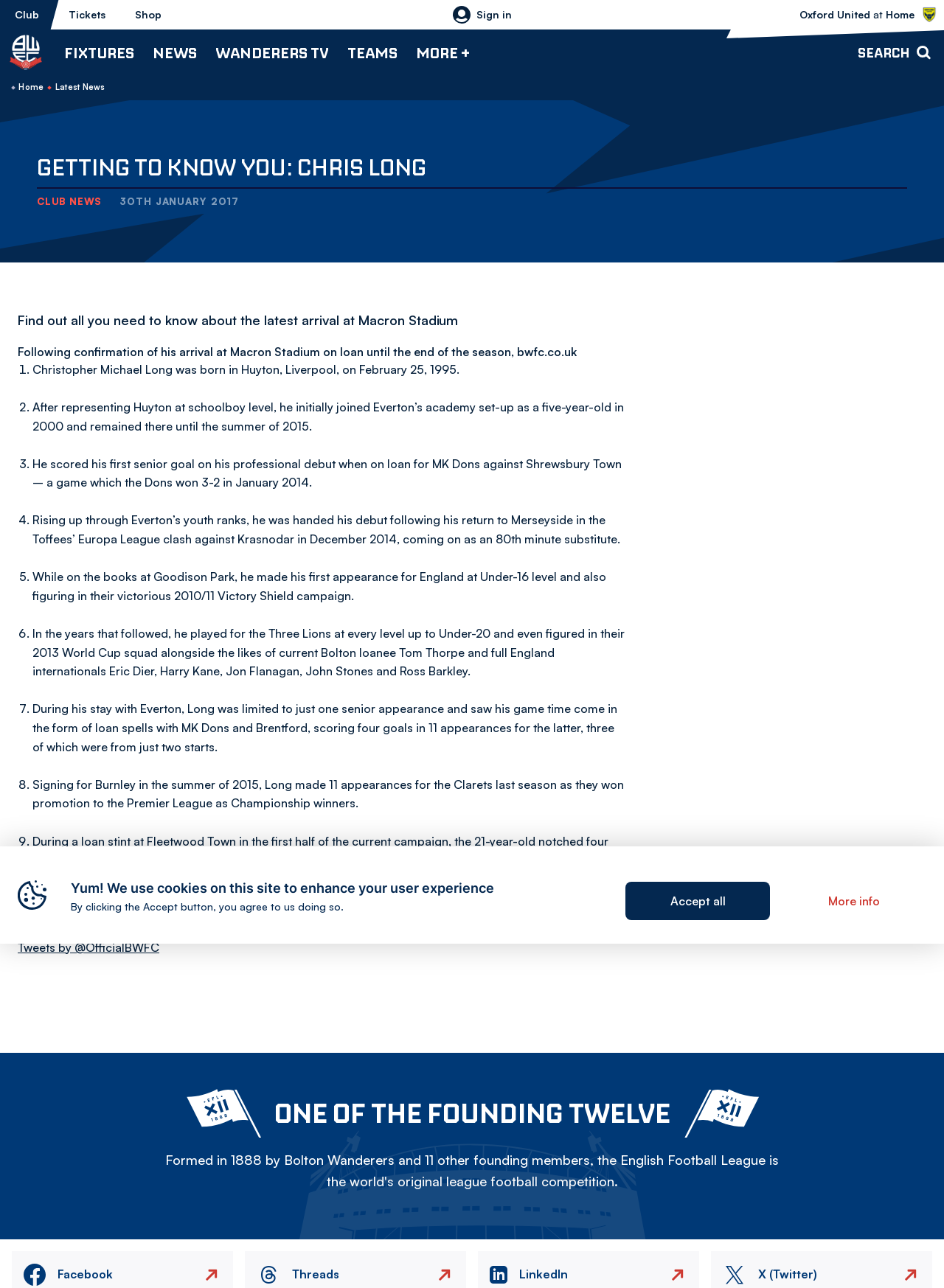Please specify the bounding box coordinates of the element that should be clicked to execute the given instruction: 'View the 'Bolton Wanderers vs Oxford United' match details'. Ensure the coordinates are four float numbers between 0 and 1, expressed as [left, top, right, bottom].

[0.841, 0.0, 1.0, 0.023]